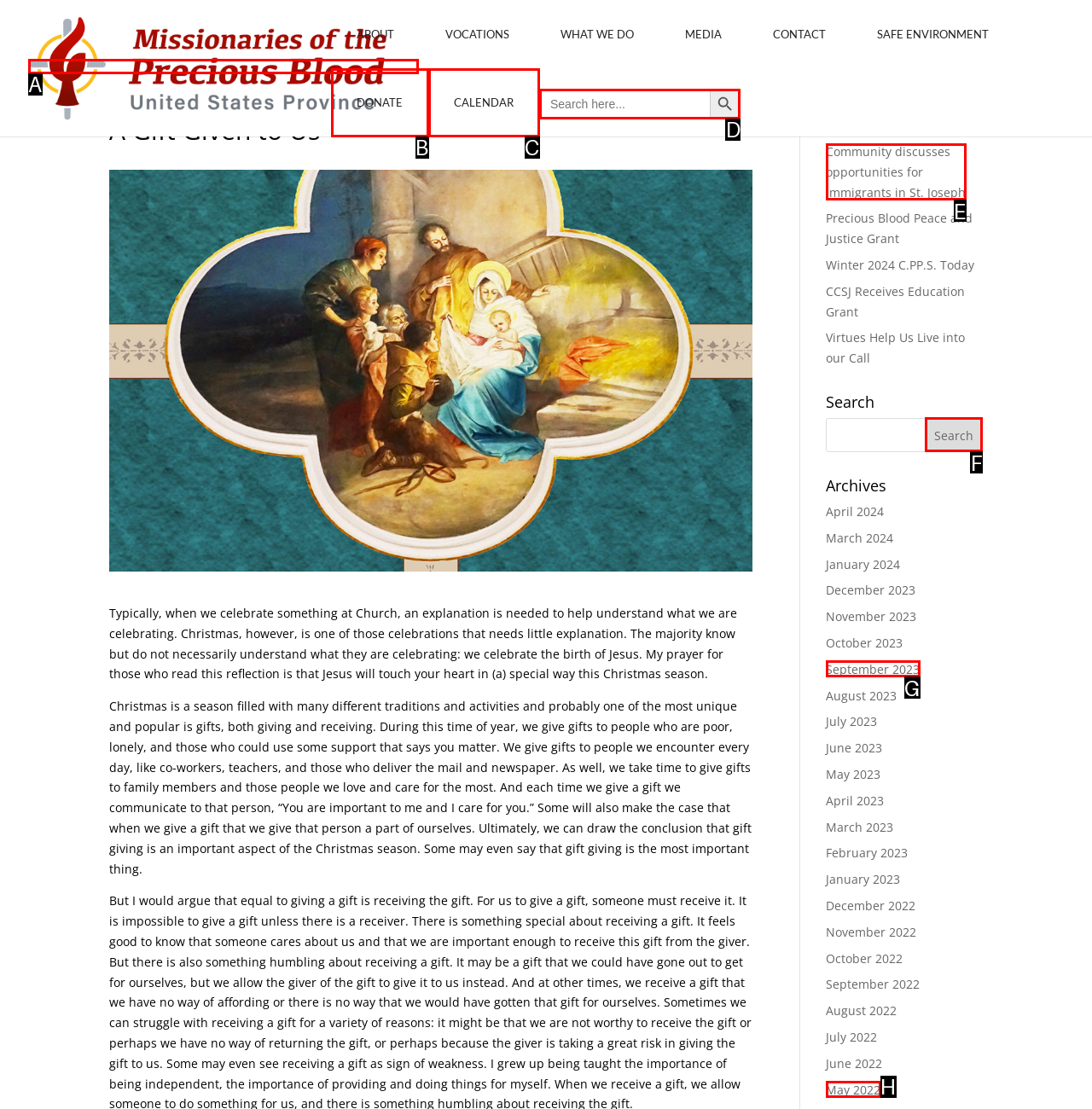Among the marked elements in the screenshot, which letter corresponds to the UI element needed for the task: Search for something?

D